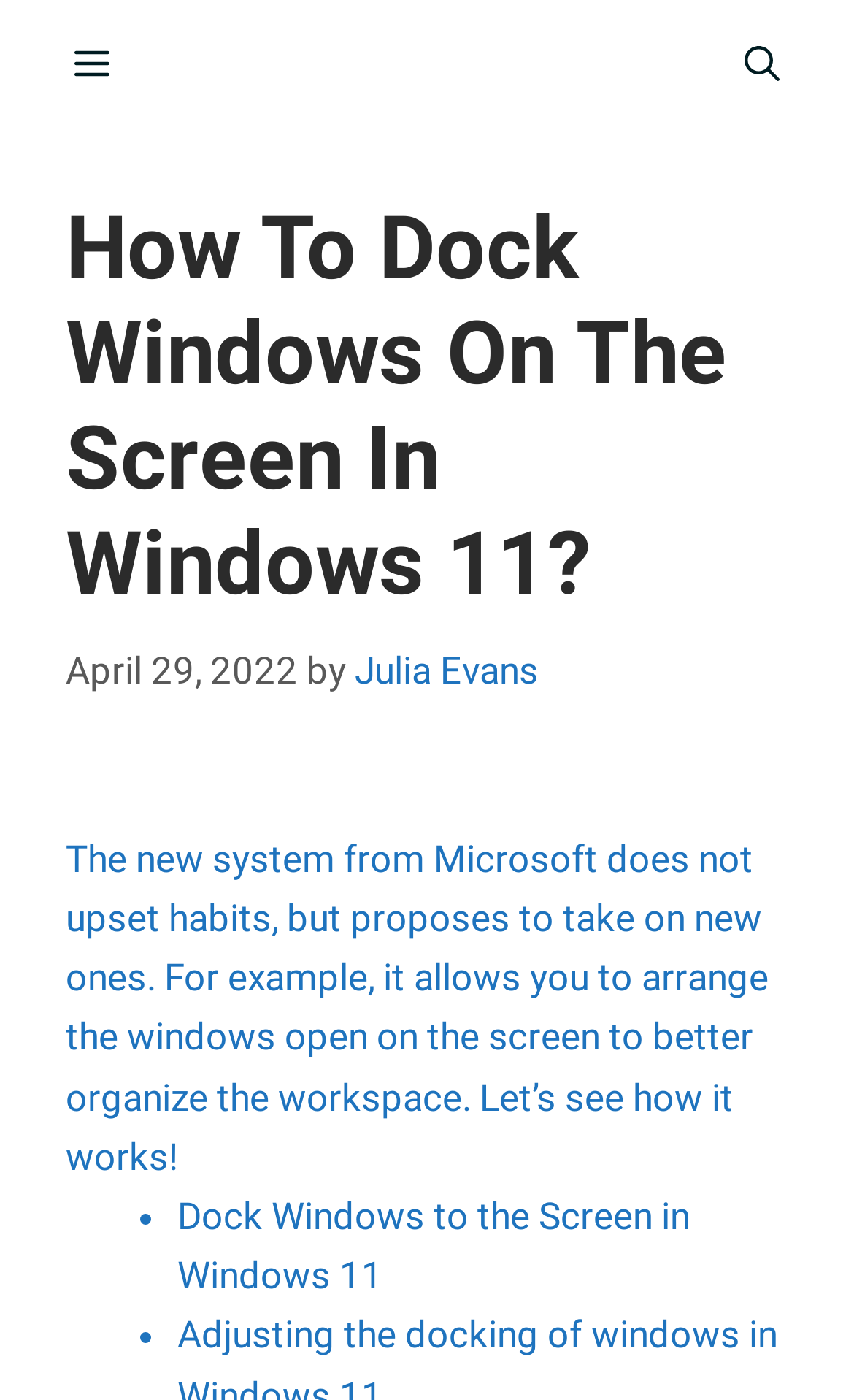Offer a meticulous description of the webpage's structure and content.

The webpage is about a tutorial on how to dock windows on the screen in Windows 11. At the top left corner, there is a button labeled "Menu" that is not expanded. To the right of the button, there is a link to open a search bar. 

Below the search bar, there is a header section that spans most of the width of the page. The header section contains the title "How To Dock Windows On The Screen In Windows 11?" in a large font, followed by the date "April 29, 2022" and the author's name "Julia Evans". 

Under the header section, there is a brief summary of the article, which explains that the new system from Microsoft allows users to arrange windows on the screen to better organize their workspace. 

Further down, there is a list of two items, each marked with a bullet point. The first item is "Dock Windows to the Screen in Windows 11", which is likely a step or a section in the tutorial.